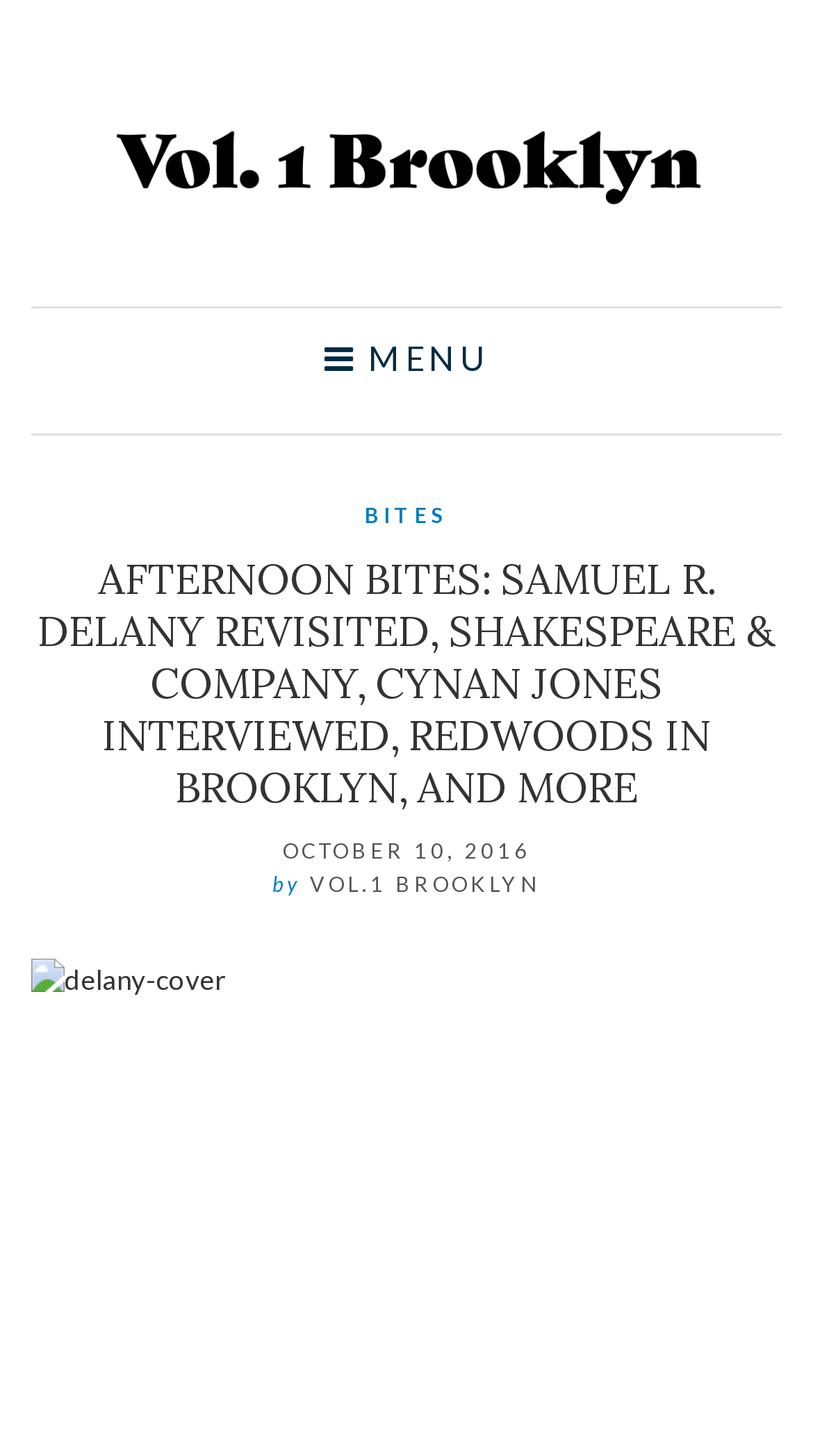Articulate a detailed summary of the webpage's content and design.

The webpage is titled "Afternoon Bites" and features a prominent heading "Vol. 1 Brooklyn" at the top left corner. Below this heading is a menu link with an icon, situated at the top center of the page. The menu link is labeled "MENU" and has a dropdown list with a "BITES" link.

The main content of the page is headed by a title "AFTERNOON BITES: SAMUEL R. DELANY REVISITED, SHAKESPEARE & COMPANY, CYNAN JONES INTERVIEWED, REDWOODS IN BROOKLYN, AND MORE", which spans across the top section of the page. This title is followed by a timestamp "OCTOBER 10, 2016" and an author credit "by VOL.1 BROOKLYN", both situated below the title and aligned to the left.

There is a total of one image on the page, which is the "Vol. 1 Brooklyn" logo, located at the top left corner. The page has a total of four links, including the "Vol. 1 Brooklyn" link, the "MENU" link, the "BITES" link, and another link not explicitly labeled.